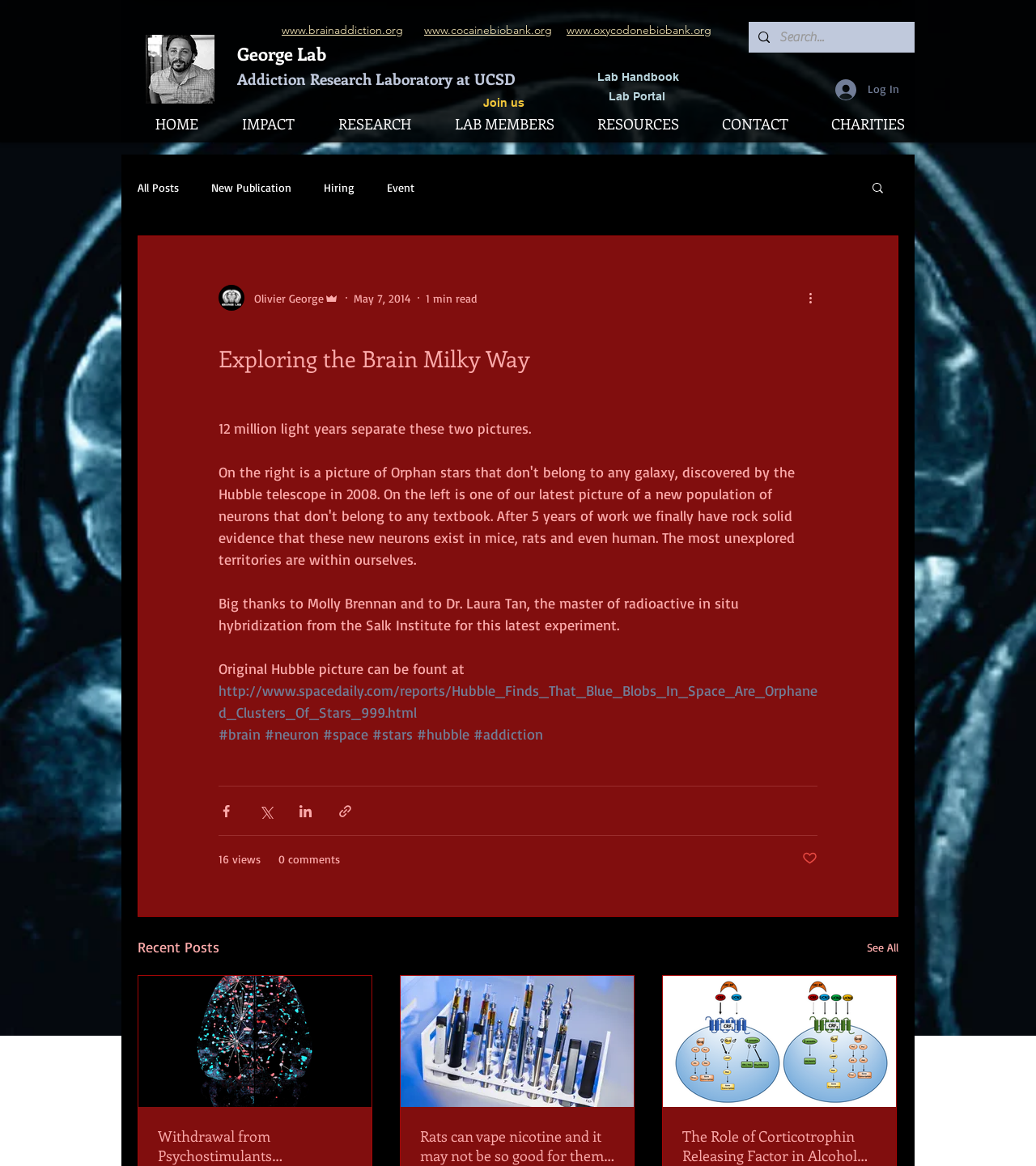Given the webpage screenshot and the description, determine the bounding box coordinates (top-left x, top-left y, bottom-right x, bottom-right y) that define the location of the UI element matching this description: aria-label="Search..." name="q" placeholder="Search..."

[0.753, 0.019, 0.85, 0.045]